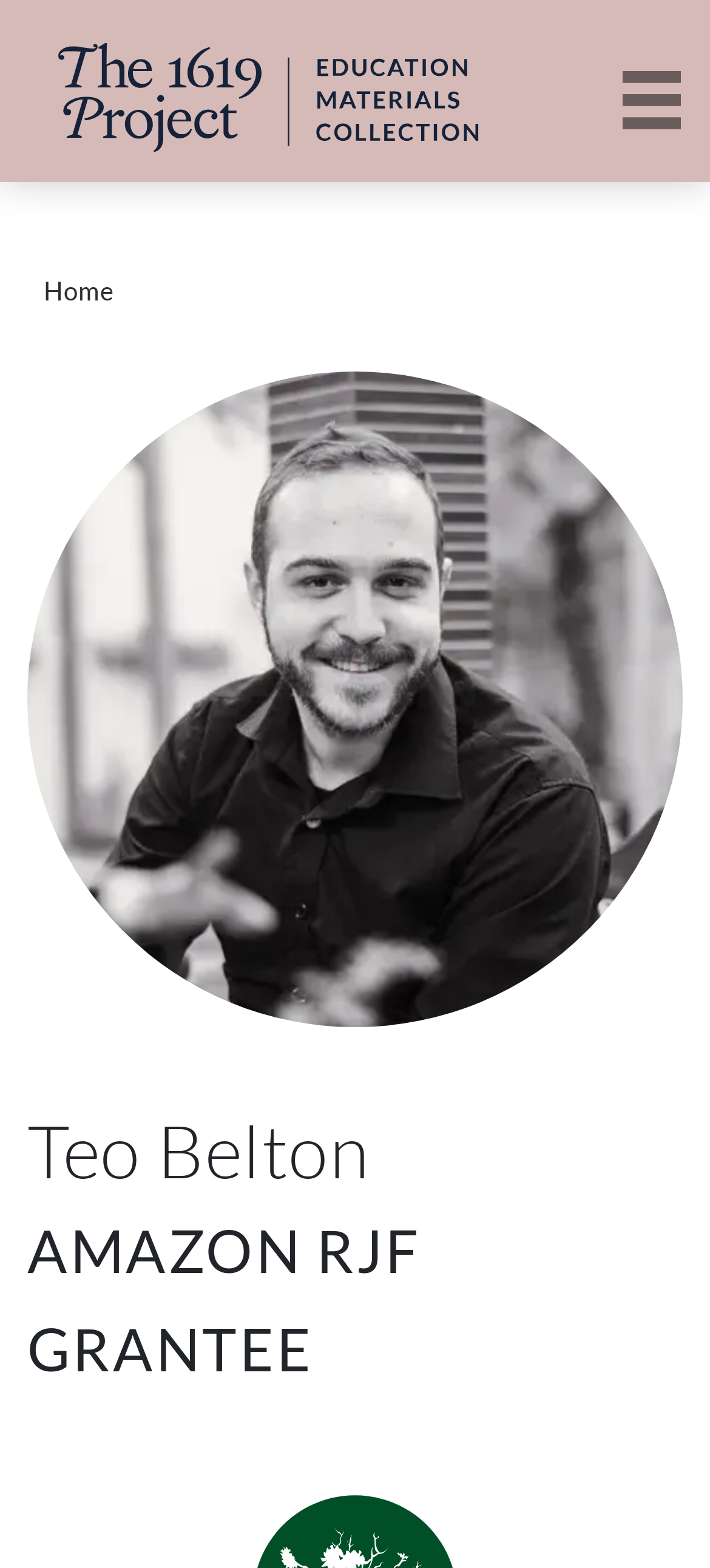What is the location of the image on this webpage?
Answer with a single word or short phrase according to what you see in the image.

below the heading